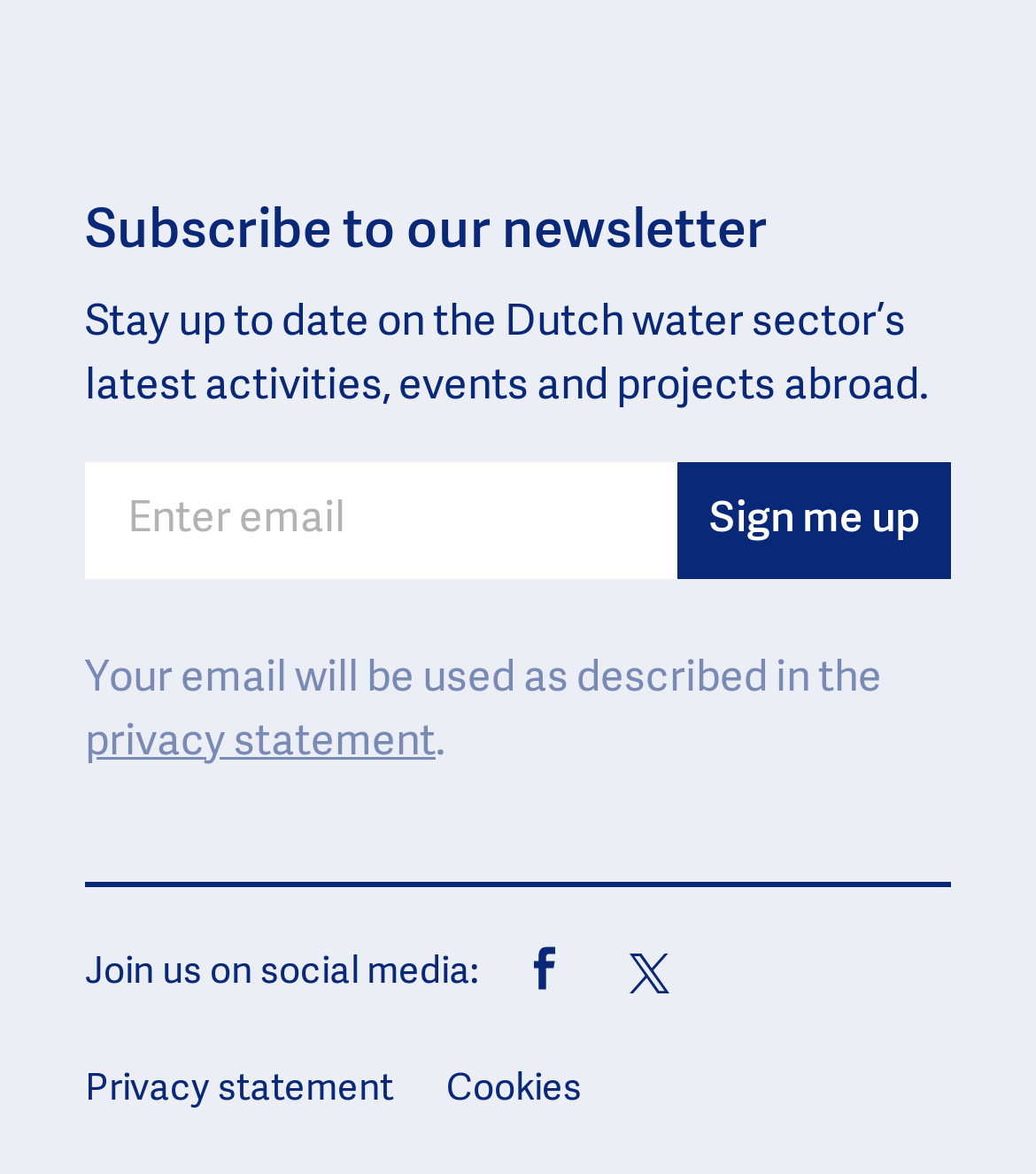Identify the bounding box coordinates for the UI element described as: "name="op" value="Sign me up"".

[0.654, 0.394, 0.918, 0.493]